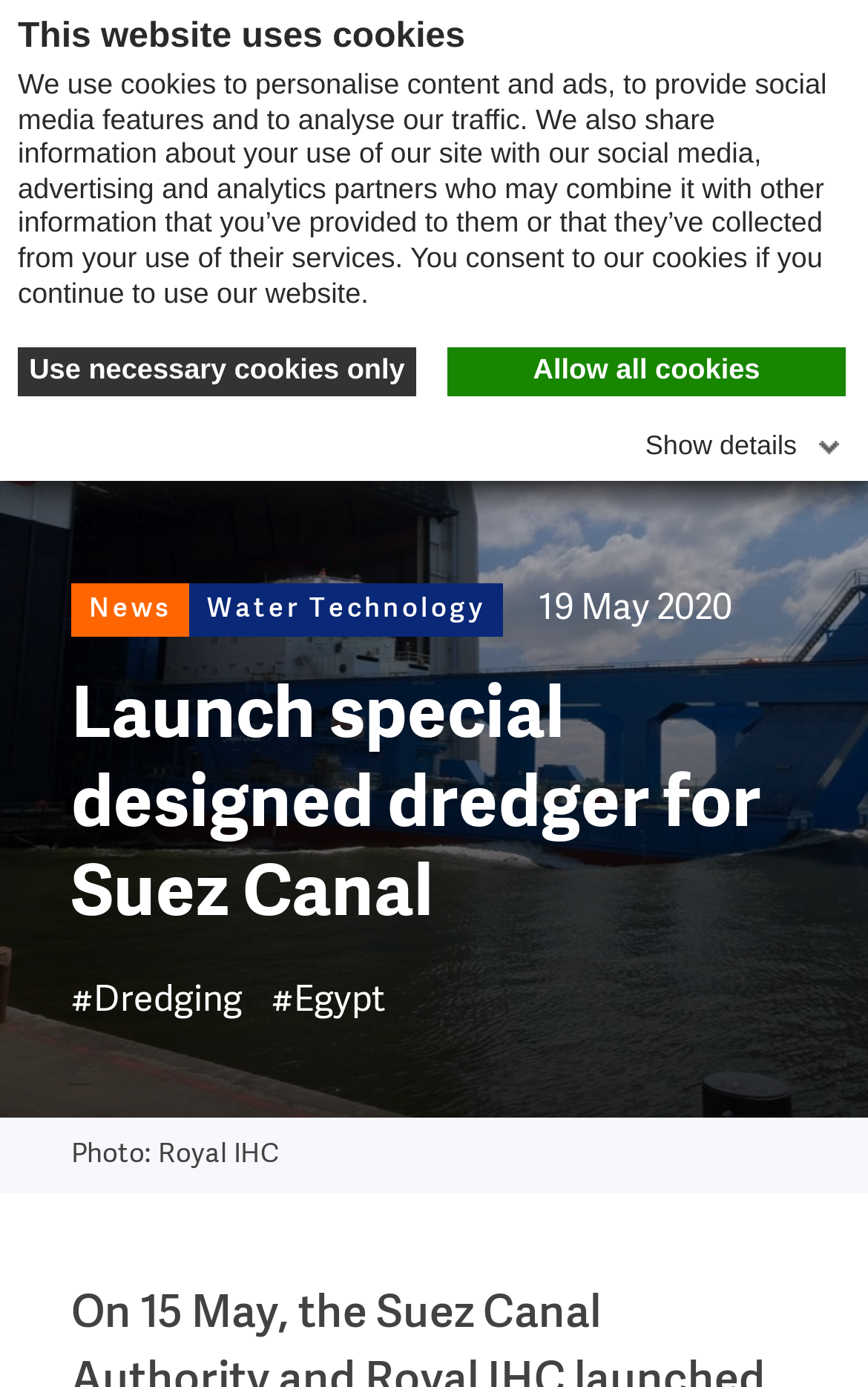Identify and provide the bounding box for the element described by: "alt="Home"".

[0.041, 0.019, 0.358, 0.064]